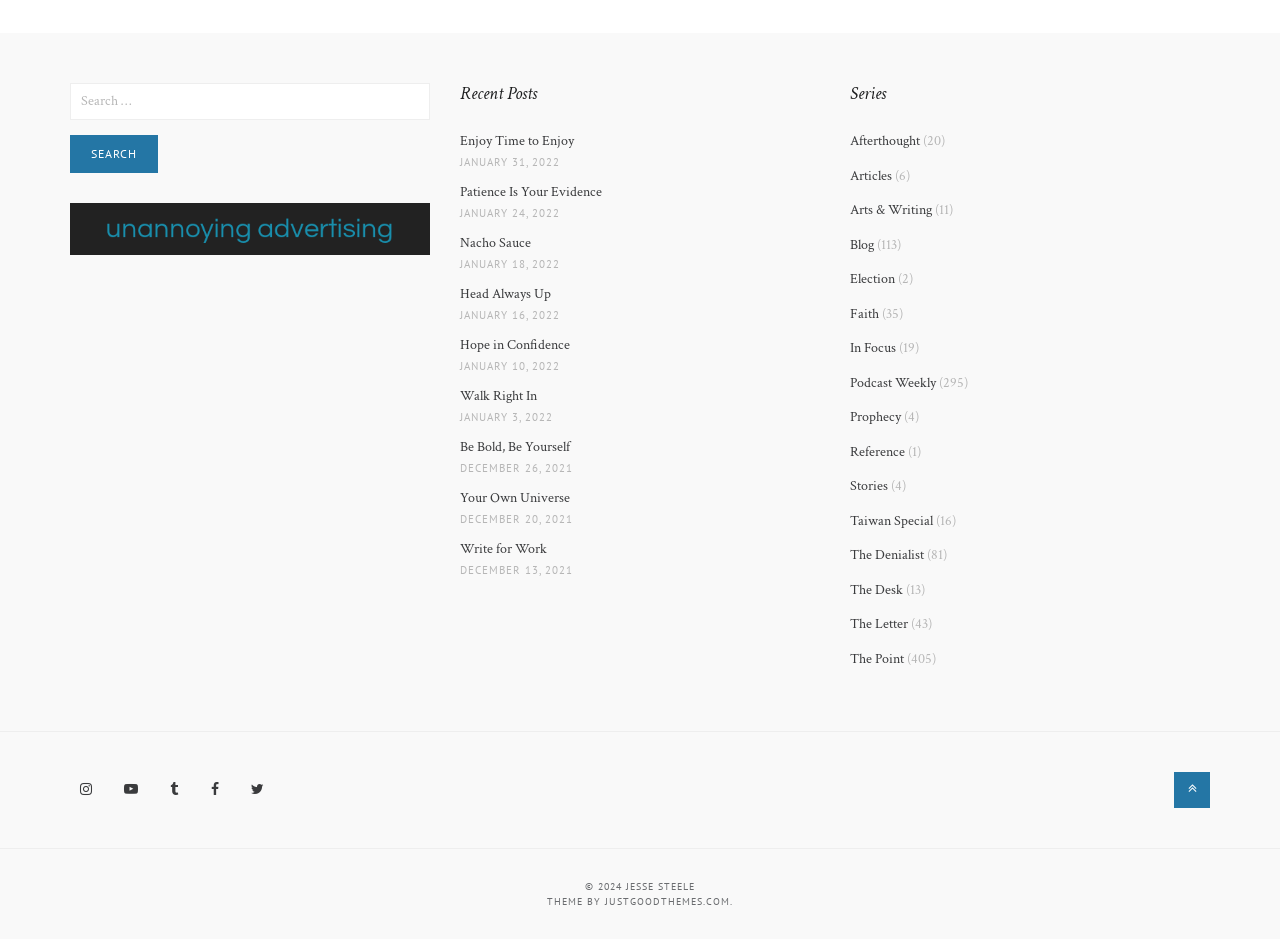How many social media links are there at the bottom?
Provide a detailed and well-explained answer to the question.

I counted the number of social media links at the bottom of the page, which include Instagram, YouTube, tumblr, Facebook, Twitter, and found 6 links in total.